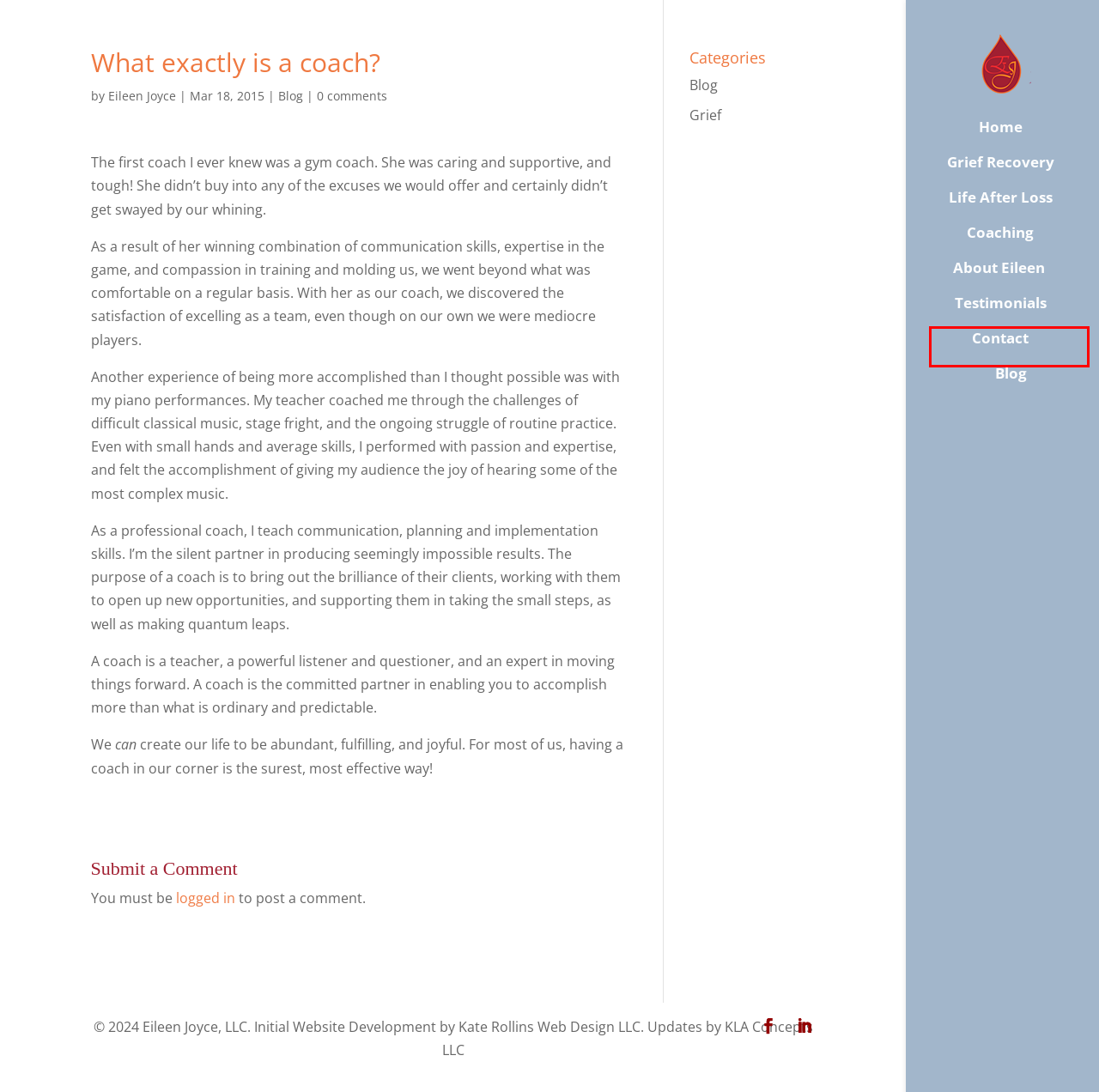Observe the provided screenshot of a webpage with a red bounding box around a specific UI element. Choose the webpage description that best fits the new webpage after you click on the highlighted element. These are your options:
A. Grief Archives - Eileen Joyce
B. Rebuilding Your Life After Major Loss - Grief Coach Eileen Joyce
C. Blog Archives - Eileen Joyce
D. Life Coaching and Grief Coaching in Santa Fe, New Mexico
E. Grief Support and Recovery After a Loss - Eileen Joyce
F. Eileen Joyce | Certified Coach | Grief Recovery Specialist
G. Contact Eileen Joyce in Santa Fe, NM
H. The Grief Recovery Method® - Grief and Loss Support

G